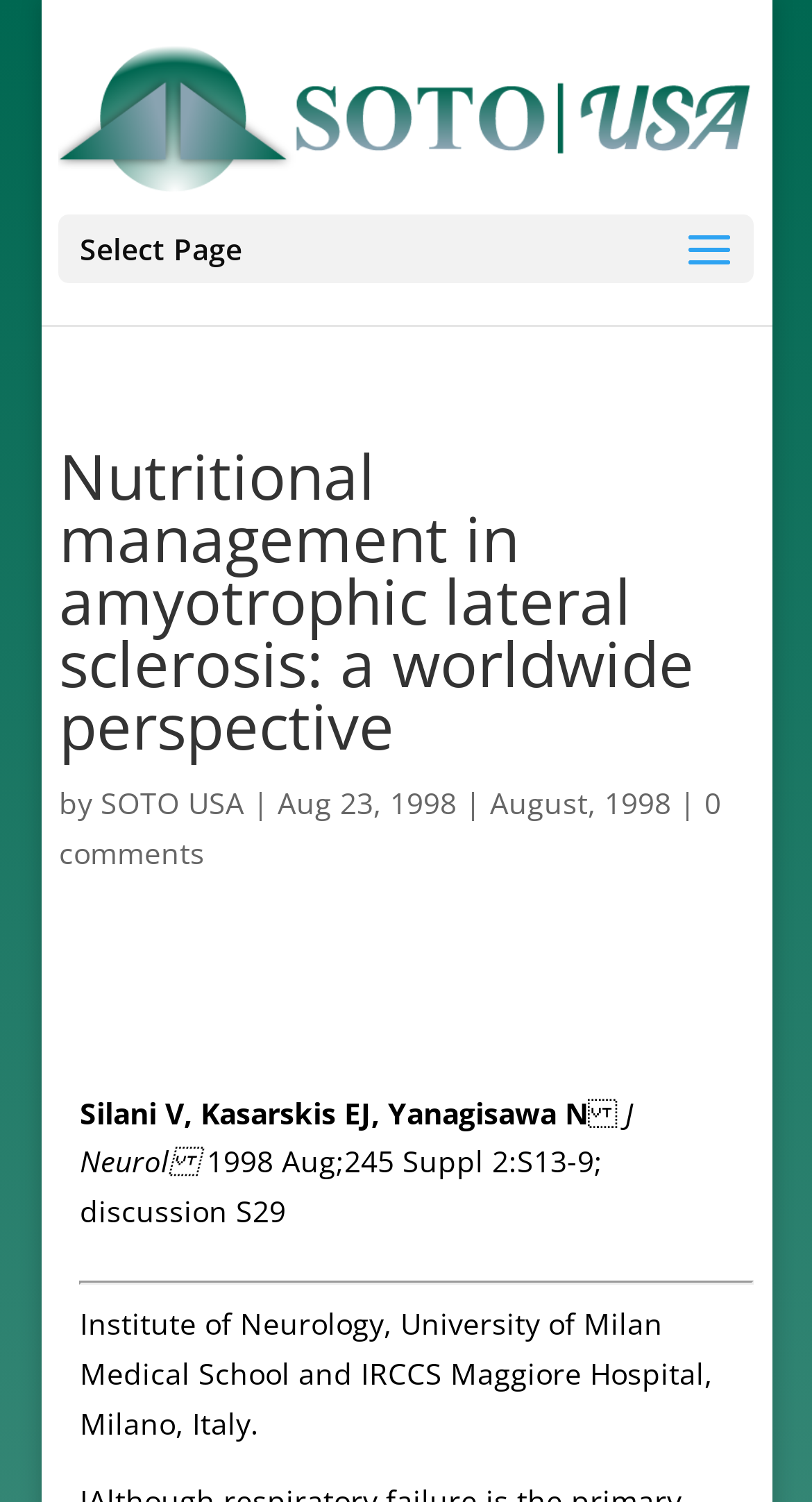What is the name of the journal?
Examine the image and provide an in-depth answer to the question.

The name of the journal can be found in the text 'J Neurol' in the section below the main heading, which appears to be a citation or reference.